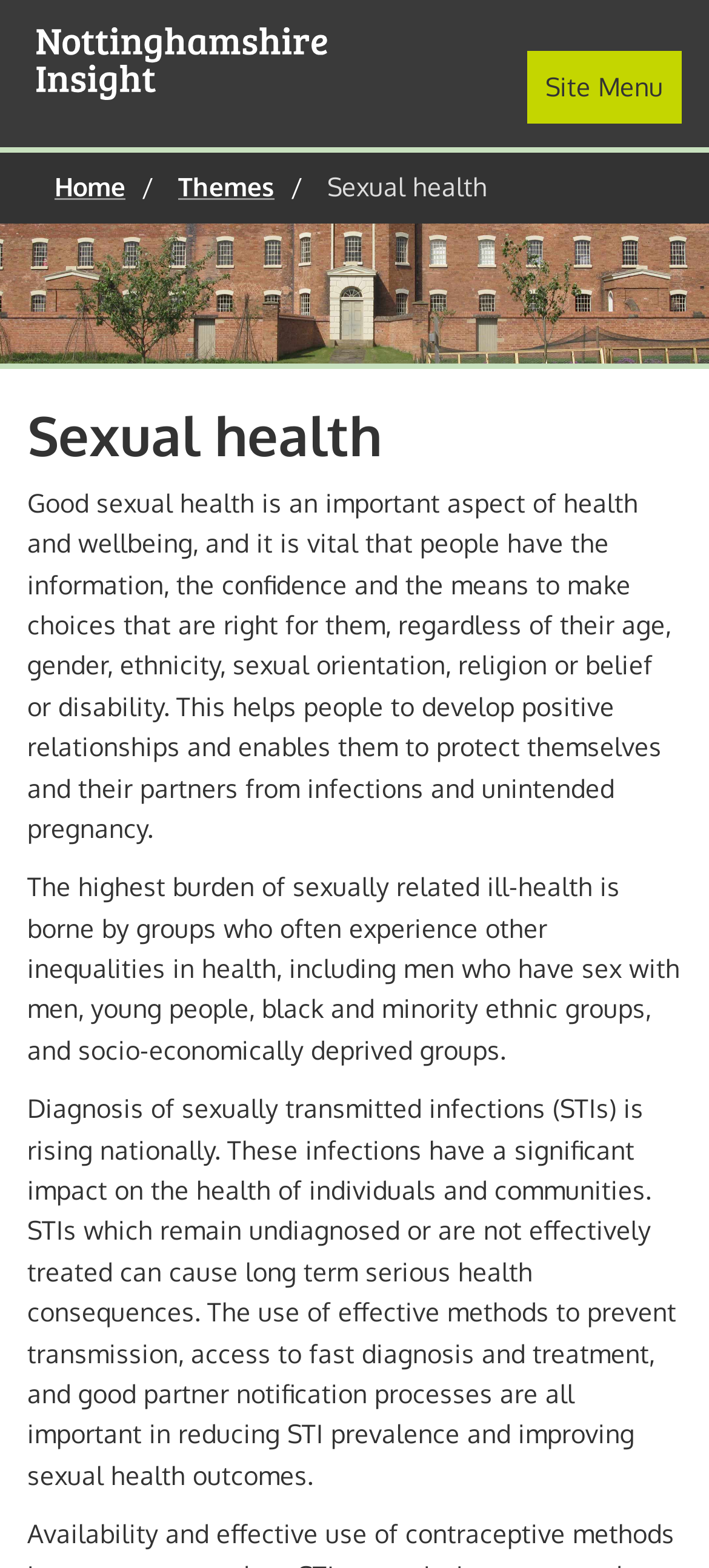What is the purpose of the 'Toggle navigation Site Menu' button?
Provide a comprehensive and detailed answer to the question.

The 'Toggle navigation Site Menu' button is likely used to expand or collapse the site menu, allowing users to navigate through the website more easily.